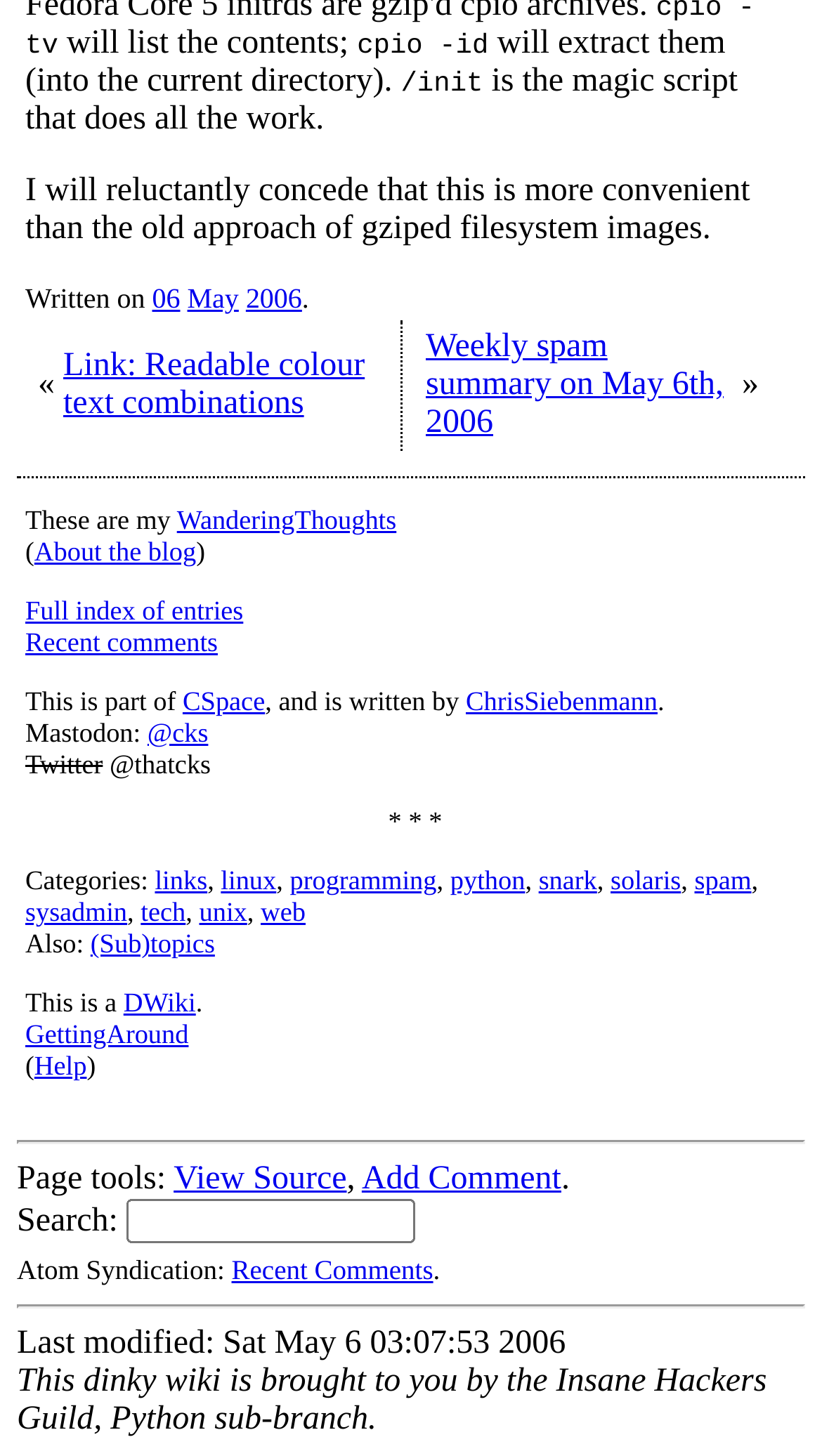Specify the bounding box coordinates (top-left x, top-left y, bottom-right x, bottom-right y) of the UI element in the screenshot that matches this description: Add Comment

[0.44, 0.798, 0.683, 0.822]